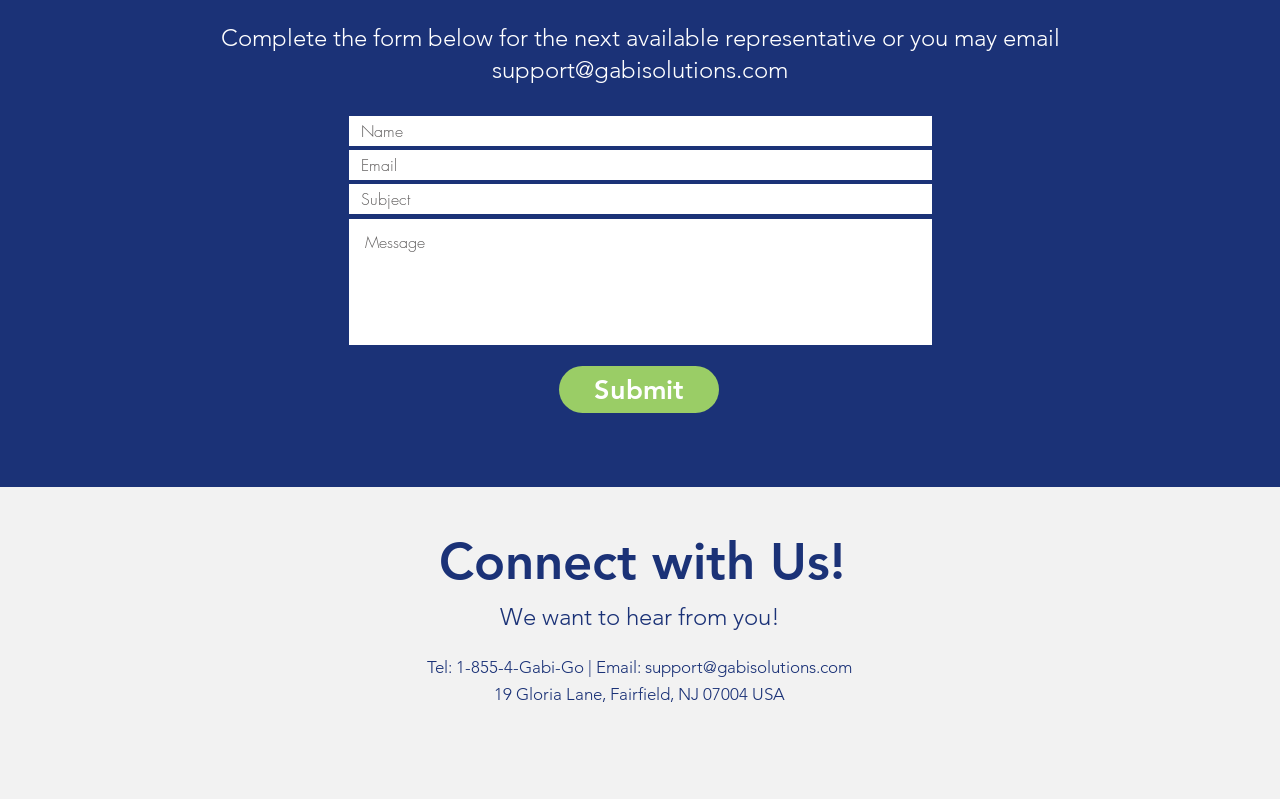Calculate the bounding box coordinates for the UI element based on the following description: "Submit". Ensure the coordinates are four float numbers between 0 and 1, i.e., [left, top, right, bottom].

[0.437, 0.458, 0.562, 0.517]